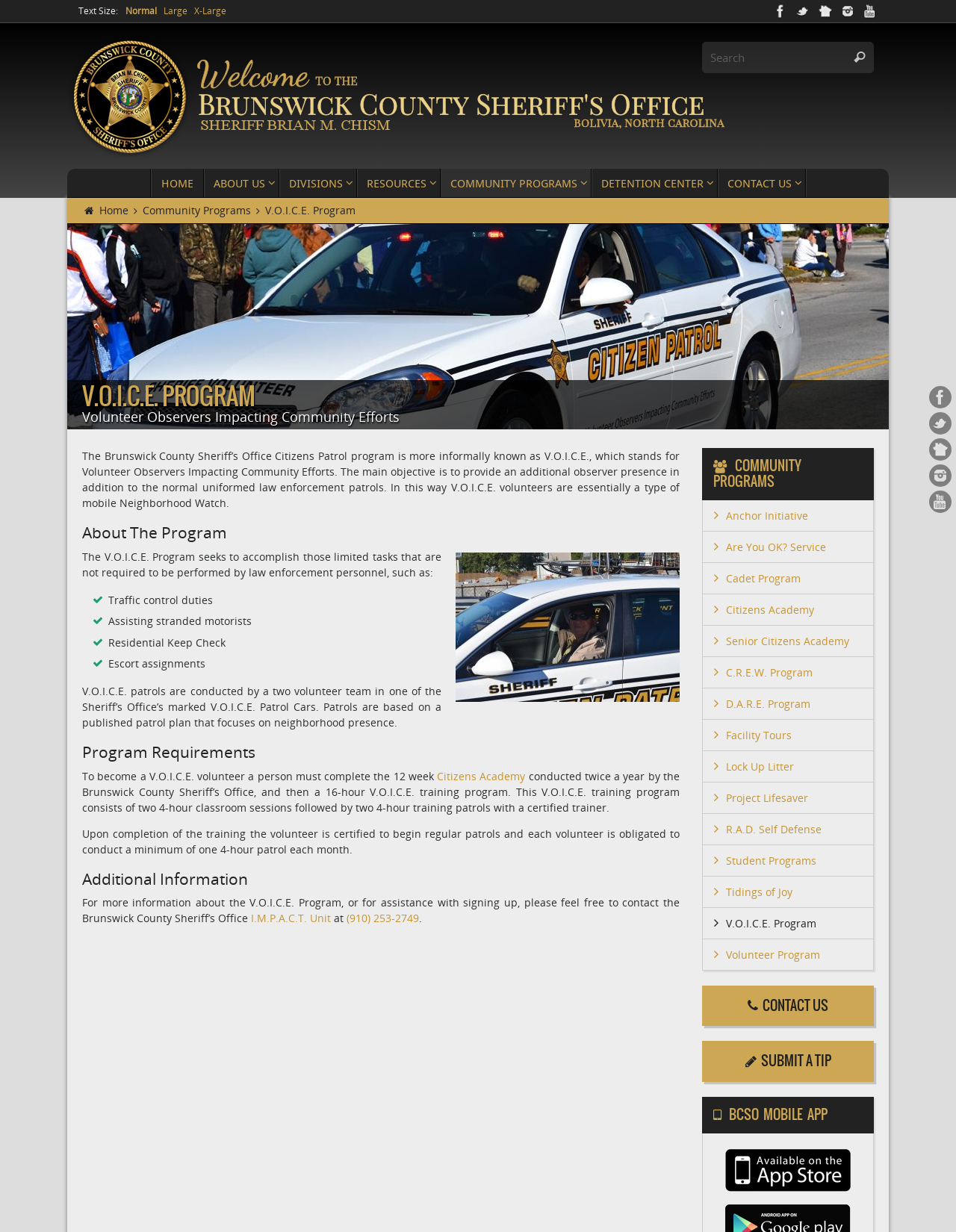What is the main objective of V.O.I.C.E.?
Please respond to the question with a detailed and well-explained answer.

The main objective of V.O.I.C.E. can be found in the StaticText 'The Brunswick County Sheriff’s Office Citizens Patrol program is more informally known as V.O.I.C.E., which stands for Volunteer Observers Impacting Community Efforts. The main objective is to provide an additional observer presence in addition to the normal uniformed law enforcement patrols.' which is part of the main content of the webpage.